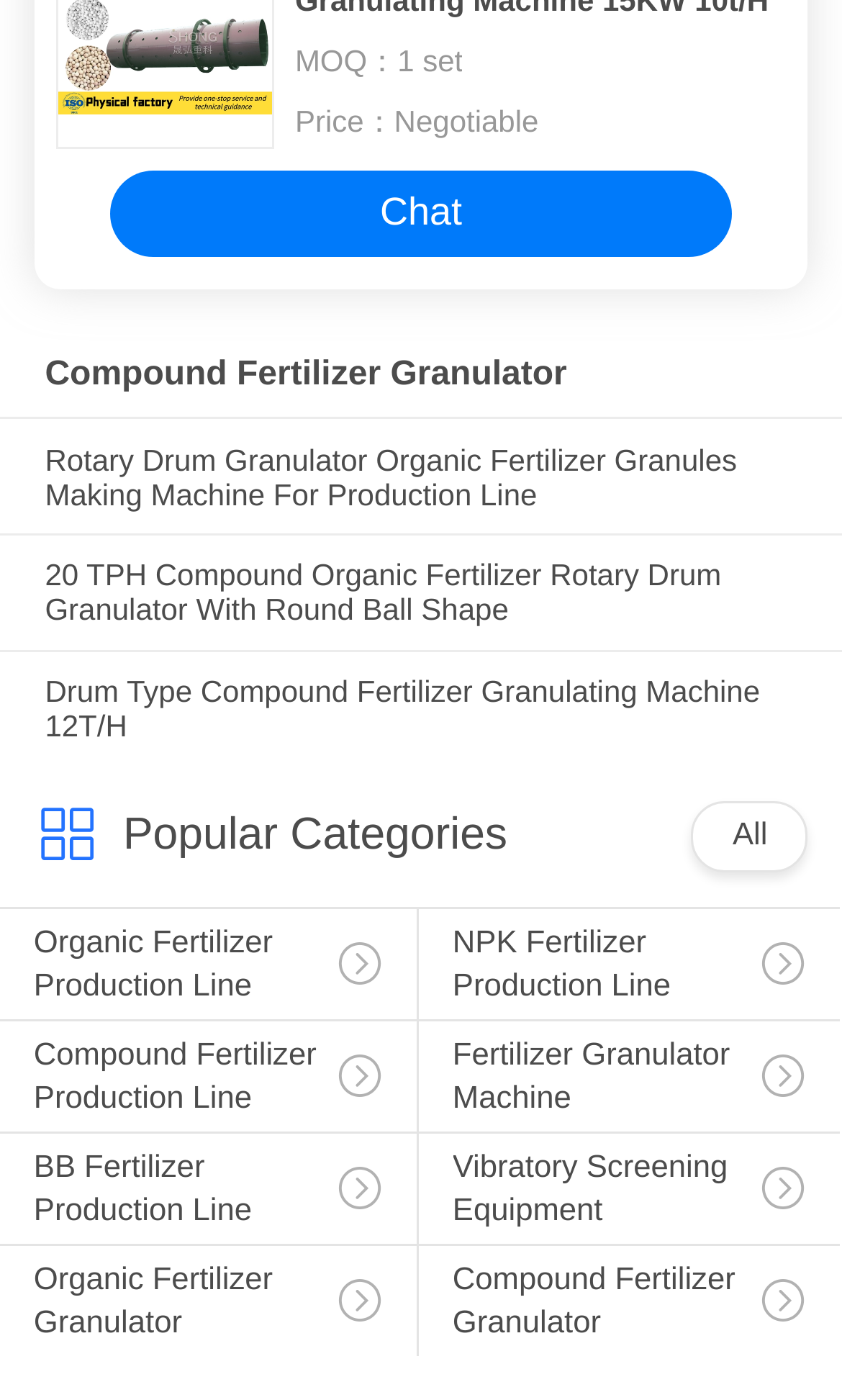Identify the bounding box for the given UI element using the description provided. Coordinates should be in the format (top-left x, top-left y, bottom-right x, bottom-right y) and must be between 0 and 1. Here is the description: Compound Fertilizer Production Line

[0.0, 0.729, 0.495, 0.843]